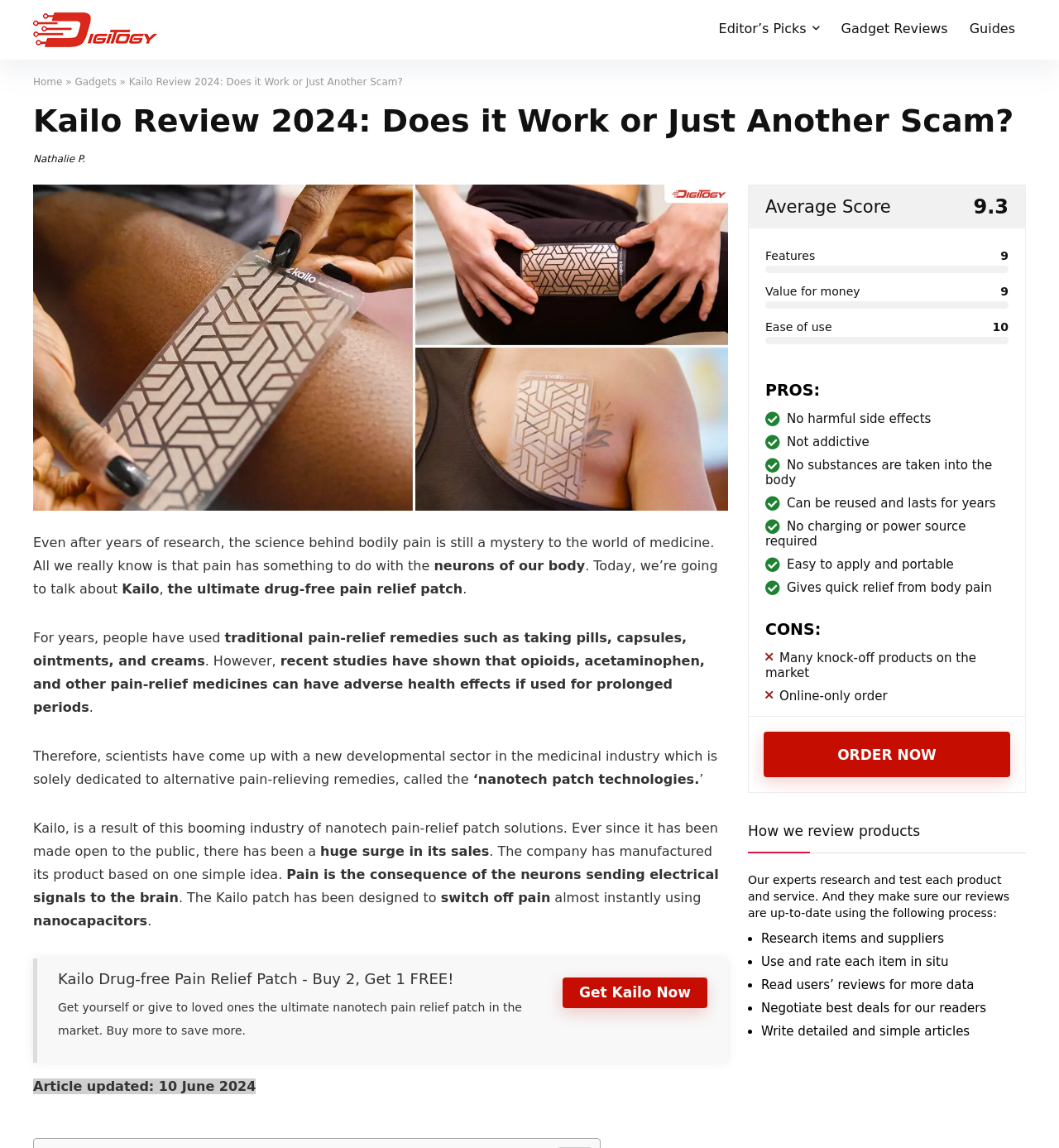What is the name of the product being reviewed? Refer to the image and provide a one-word or short phrase answer.

Kailo